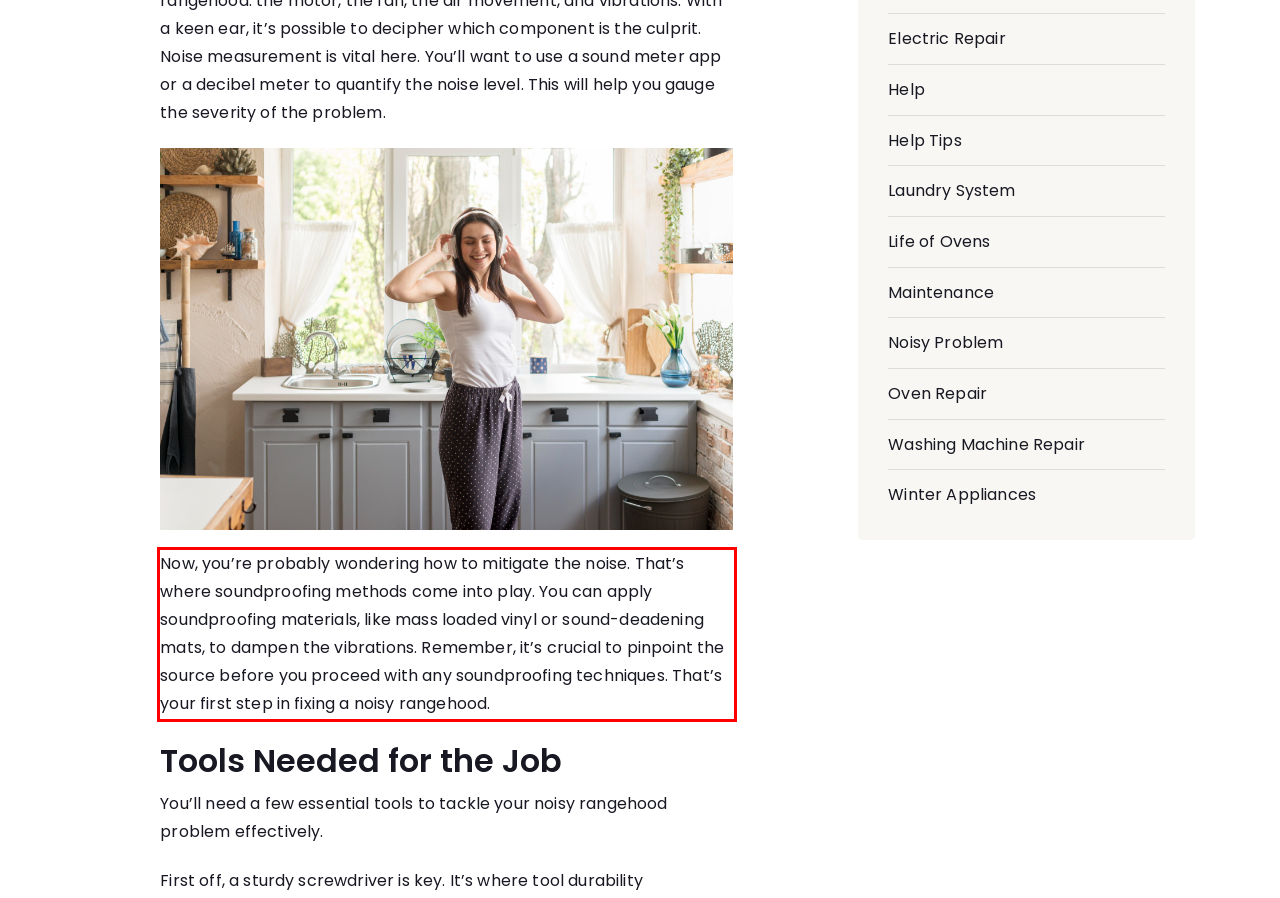Please extract the text content from the UI element enclosed by the red rectangle in the screenshot.

Now, you’re probably wondering how to mitigate the noise. That’s where soundproofing methods come into play. You can apply soundproofing materials, like mass loaded vinyl or sound-deadening mats, to dampen the vibrations. Remember, it’s crucial to pinpoint the source before you proceed with any soundproofing techniques. That’s your first step in fixing a noisy rangehood.